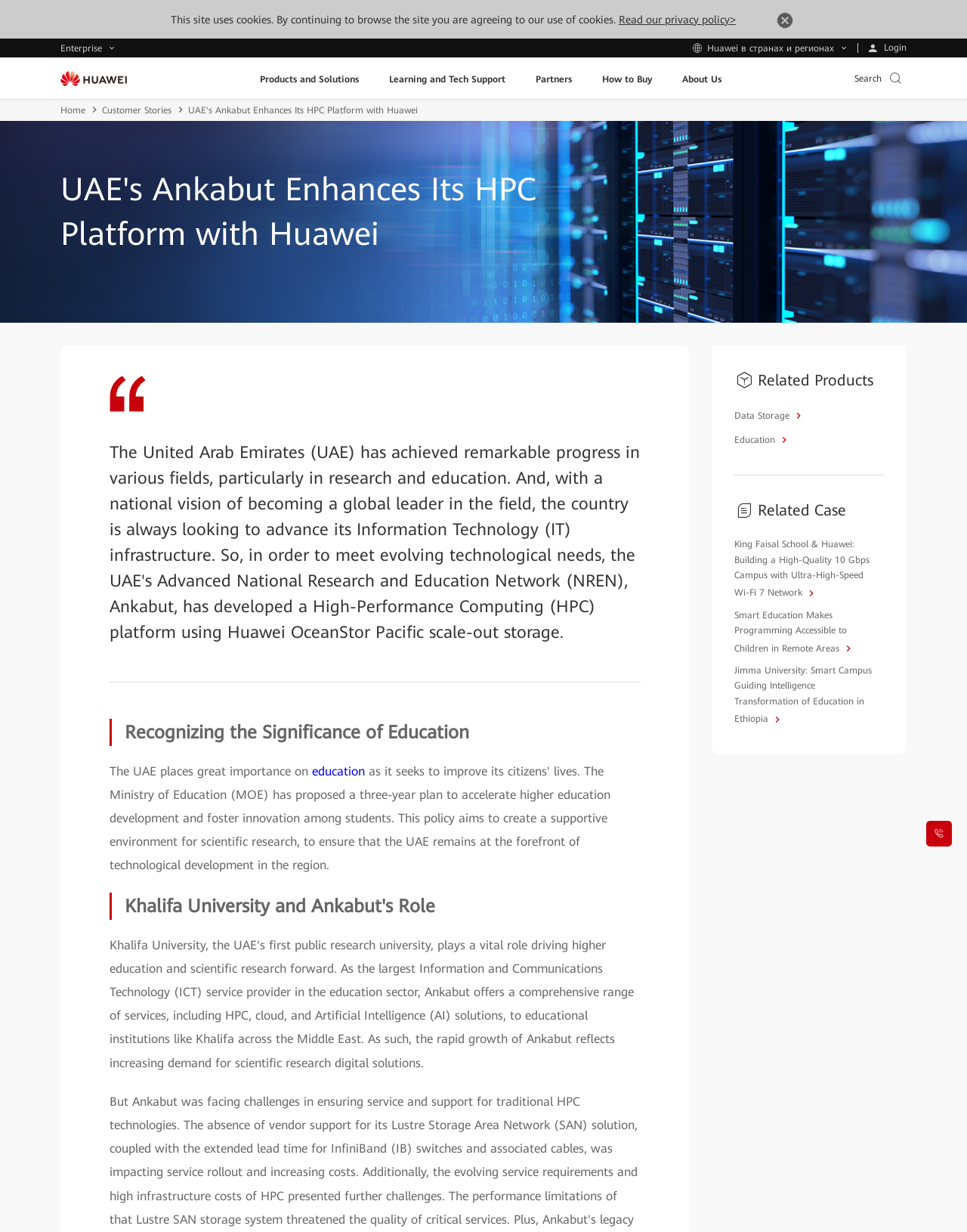Please provide the bounding box coordinates for the element that needs to be clicked to perform the following instruction: "Login to the system". The coordinates should be given as four float numbers between 0 and 1, i.e., [left, top, right, bottom].

[0.887, 0.035, 0.947, 0.043]